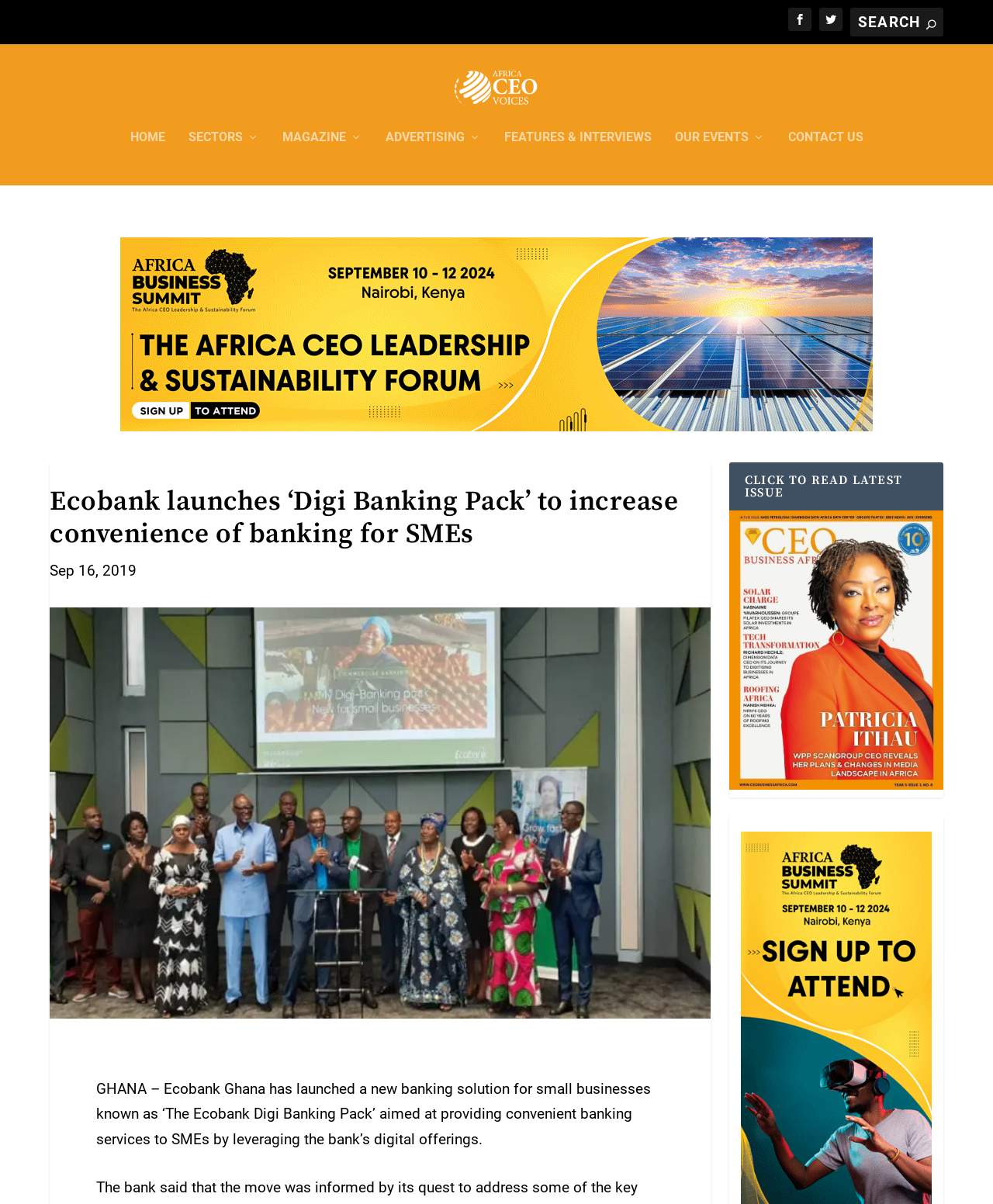Provide your answer in a single word or phrase: 
What is the target audience of the banking solution?

SMEs